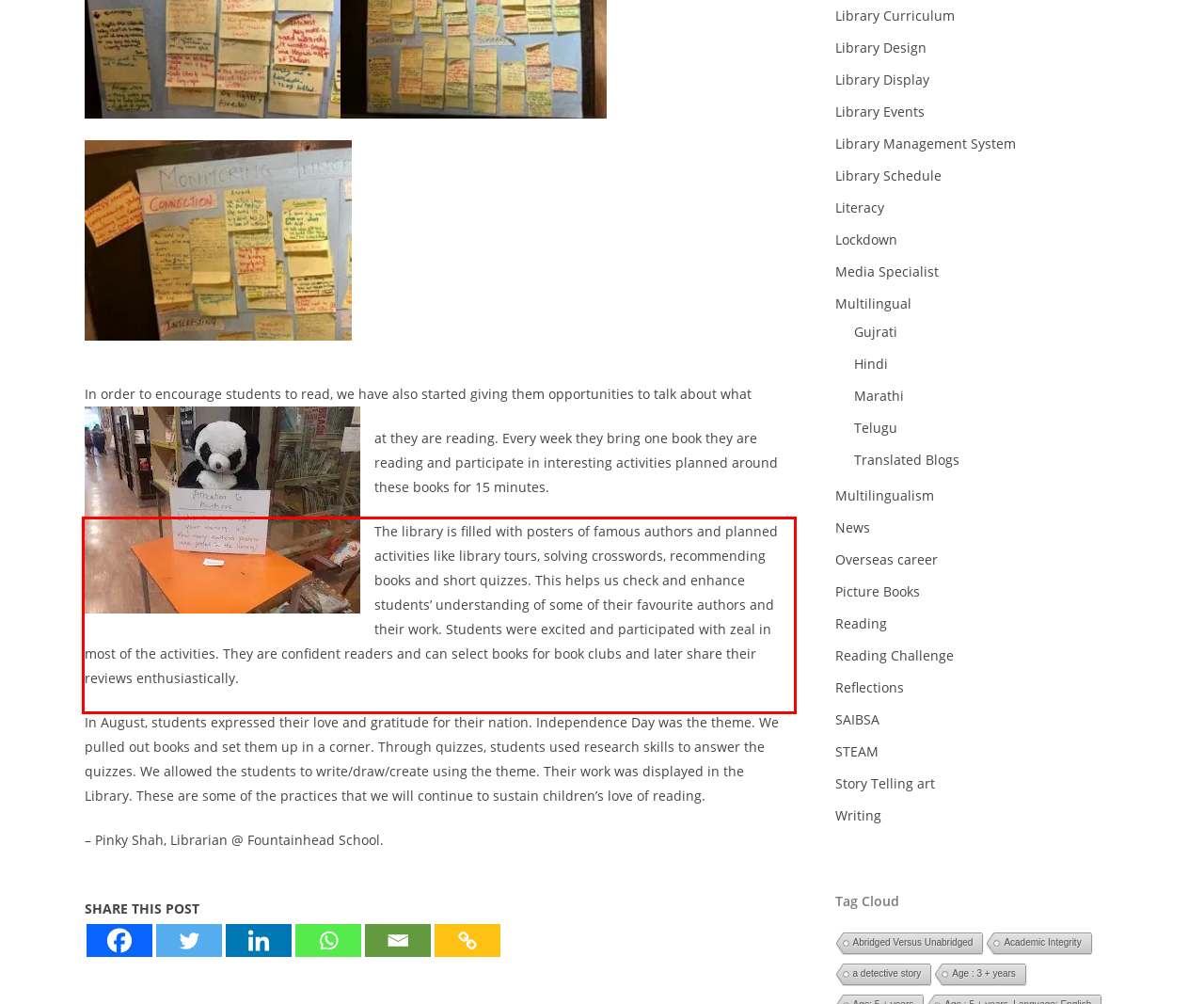In the given screenshot, locate the red bounding box and extract the text content from within it.

The library is filled with posters of famous authors and planned activities like library tours, solving crosswords, recommending books and short quizzes. This helps us check and enhance students’ understanding of some of their favourite authors and their work. Students were excited and participated with zeal in most of the activities. They are confident readers and can select books for book clubs and later share their reviews enthusiastically.